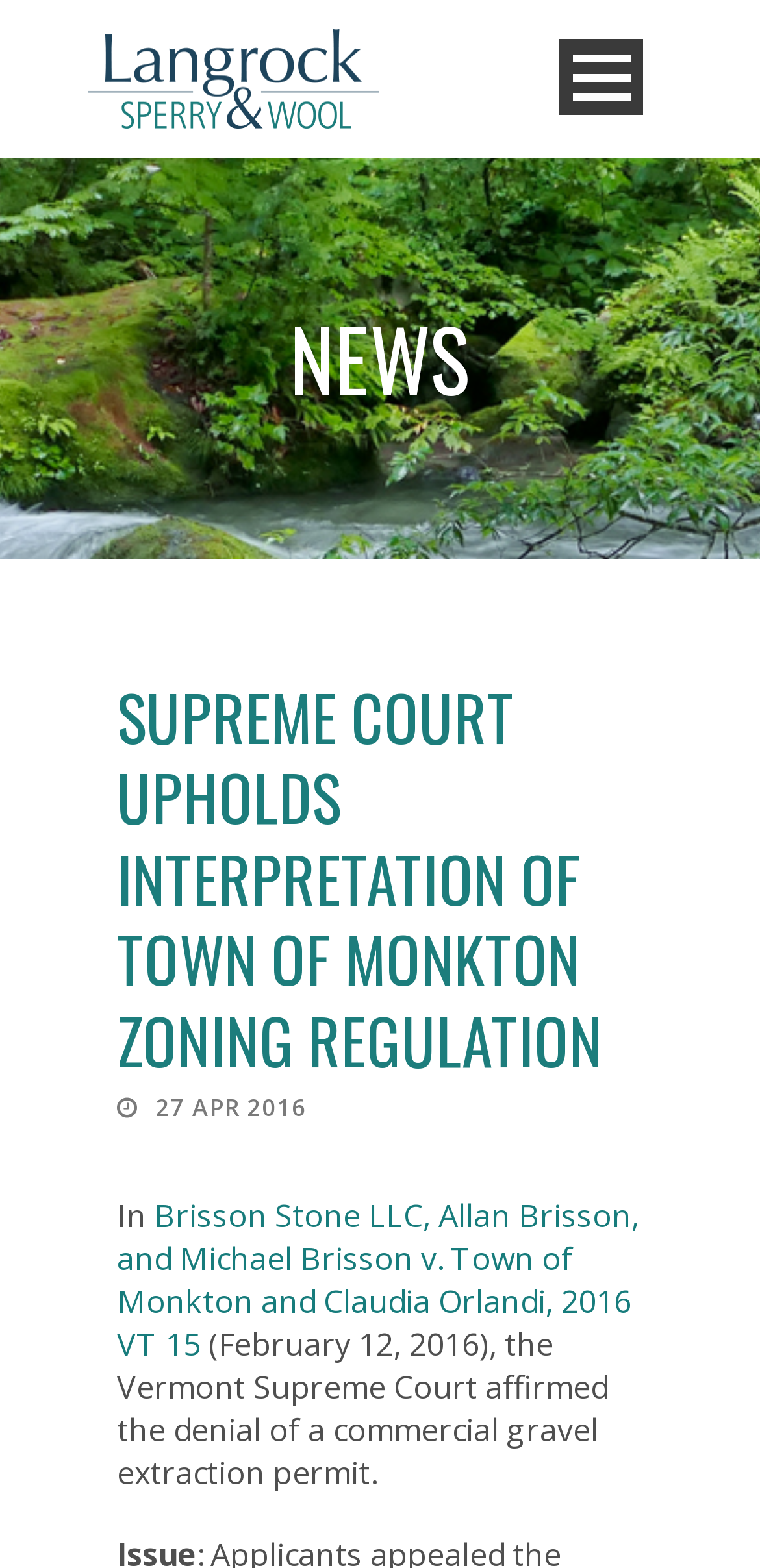Find the bounding box coordinates of the clickable element required to execute the following instruction: "Go to the 'Contact Us' page". Provide the coordinates as four float numbers between 0 and 1, i.e., [left, top, right, bottom].

[0.115, 0.491, 0.885, 0.554]